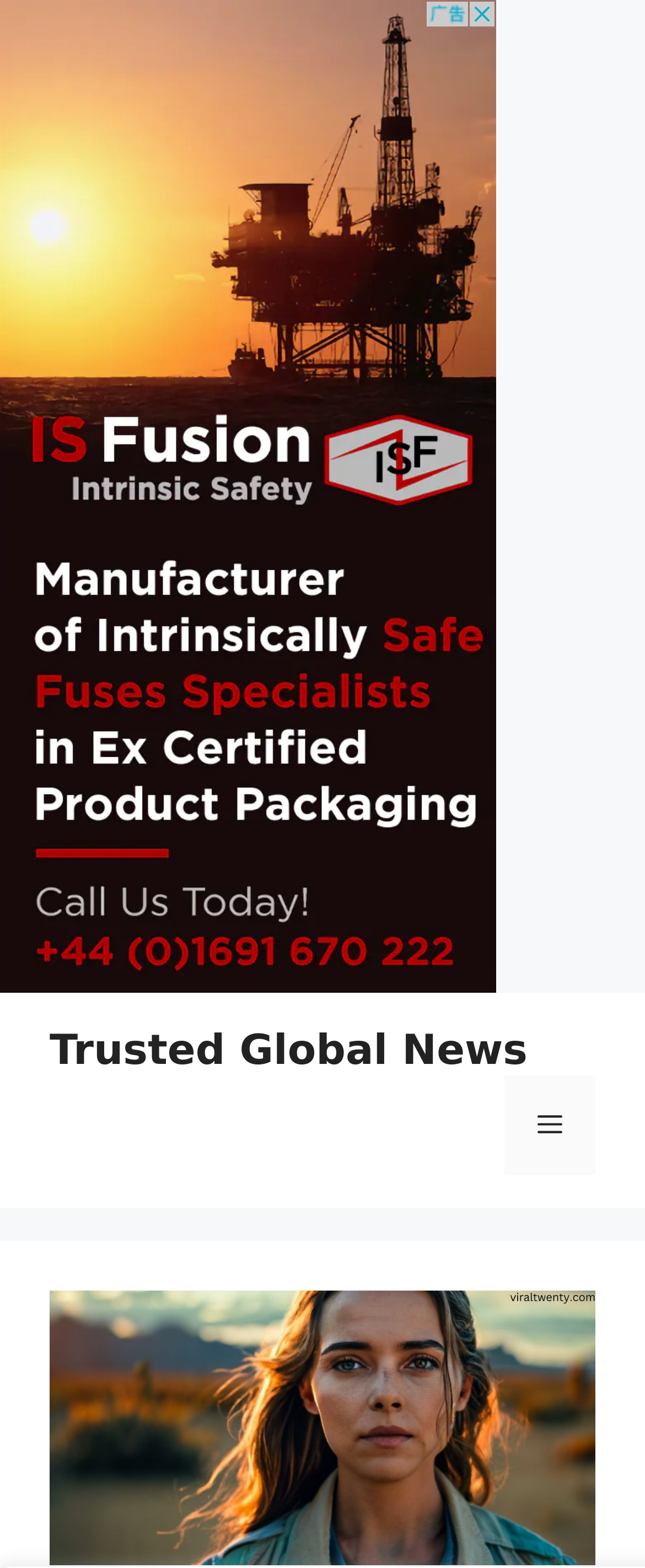Please find the bounding box for the UI component described as follows: "Menu".

[0.782, 0.686, 0.923, 0.749]